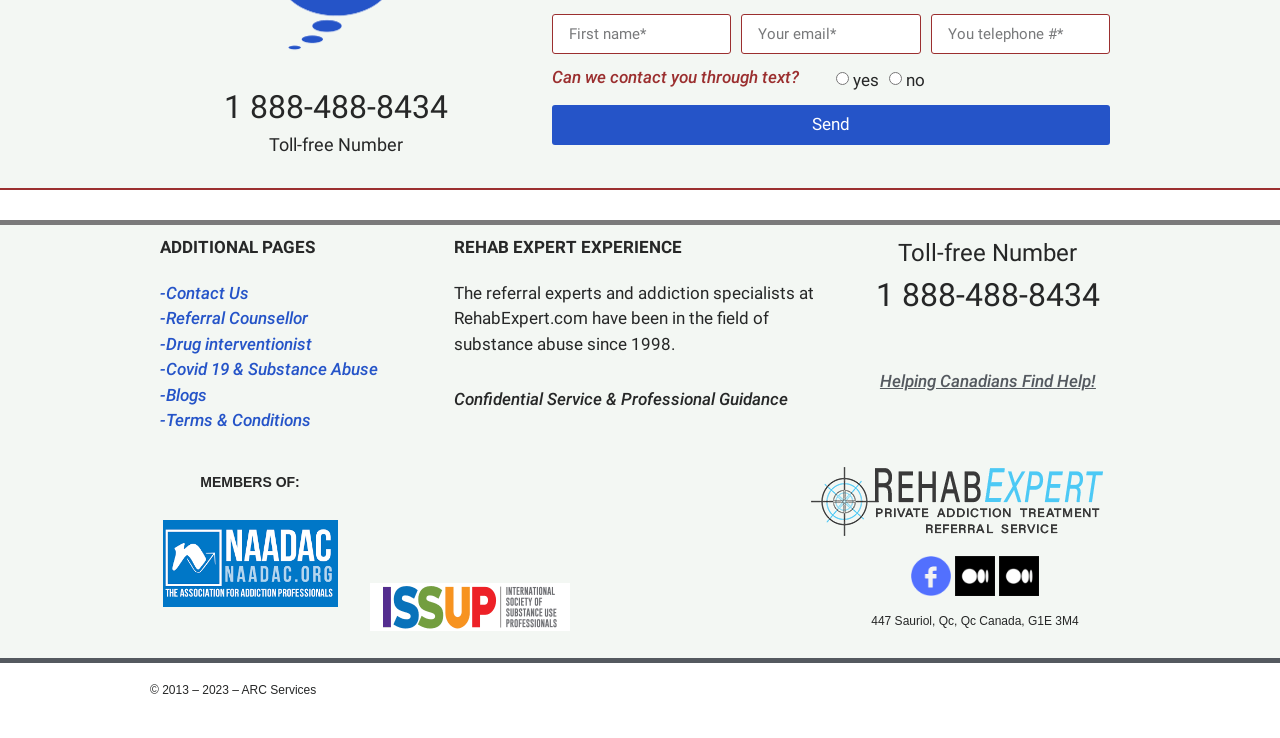How many radio buttons are there?
Look at the image and respond with a single word or a short phrase.

2